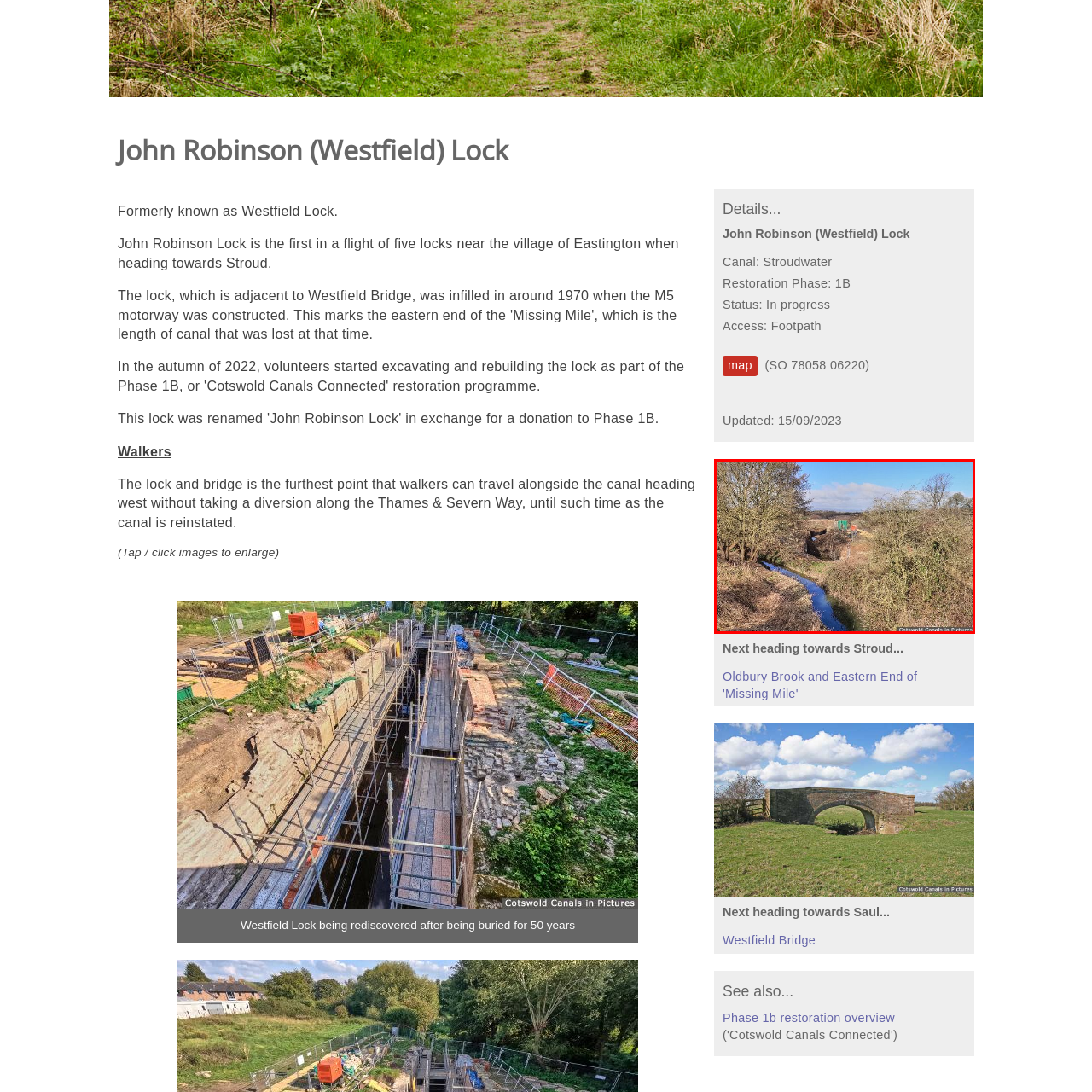Craft a comprehensive description of the image located inside the red boundary.

The image captures the Oldbury Brook and the eastern end of the "Missing Mile," showcasing an area currently undergoing restoration. The scene features a winding waterway flanked by natural vegetation and trees, which frame the view. In the background, machinery can be seen positioned near the water, indicating active restoration work in progress after decades of being obscured. This revitalization effort is part of a larger project aimed at restoring and preserving the canal systems in the region, particularly around the village of Eastington. The image reflects a blend of natural beauty and human effort, highlighting the ongoing commitment to environmental recovery.